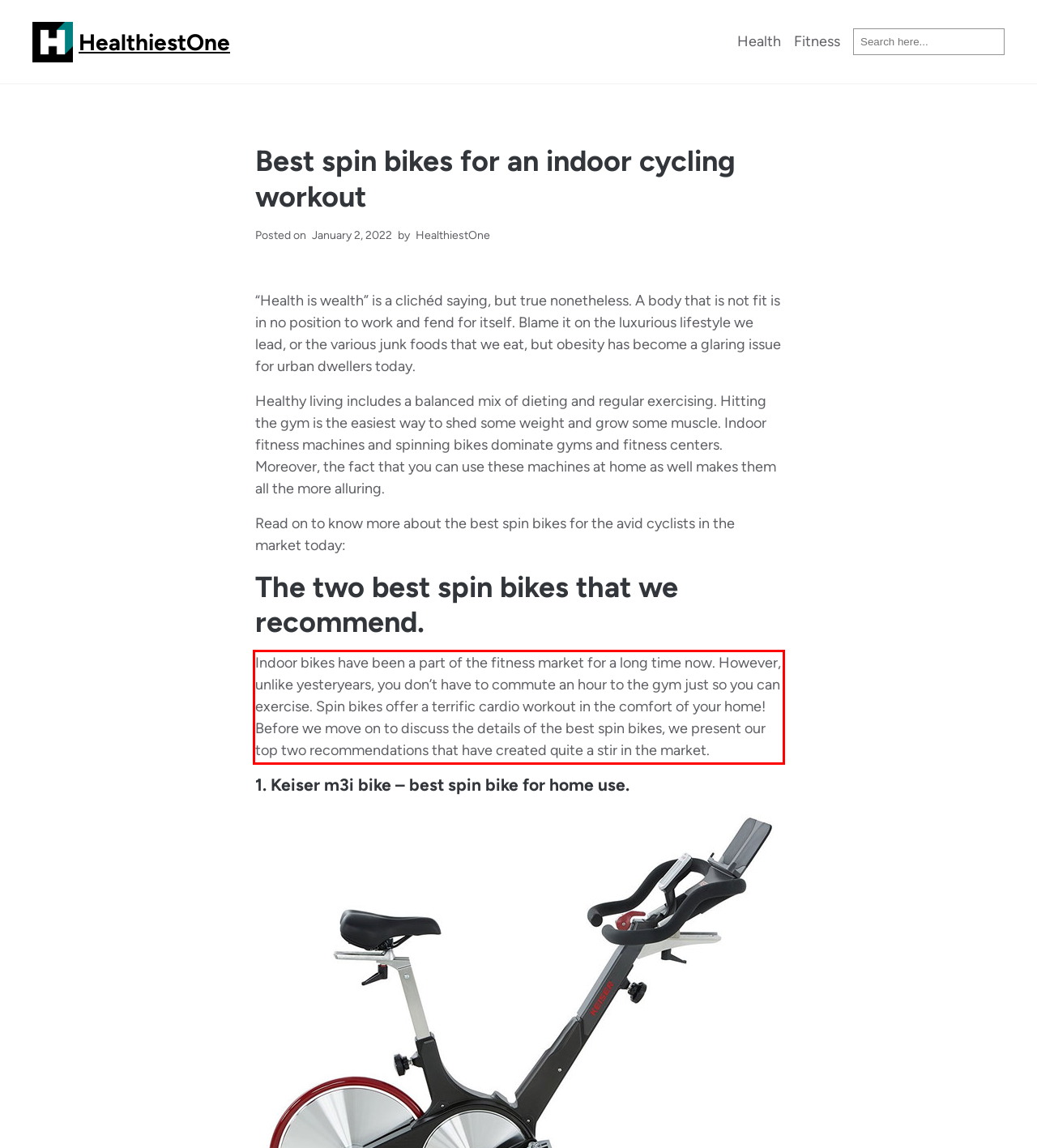Inspect the webpage screenshot that has a red bounding box and use OCR technology to read and display the text inside the red bounding box.

Indoor bikes have been a part of the fitness market for a long time now. However, unlike yesteryears, you don’t have to commute an hour to the gym just so you can exercise. Spin bikes offer a terrific cardio workout in the comfort of your home! Before we move on to discuss the details of the best spin bikes, we present our top two recommendations that have created quite a stir in the market.